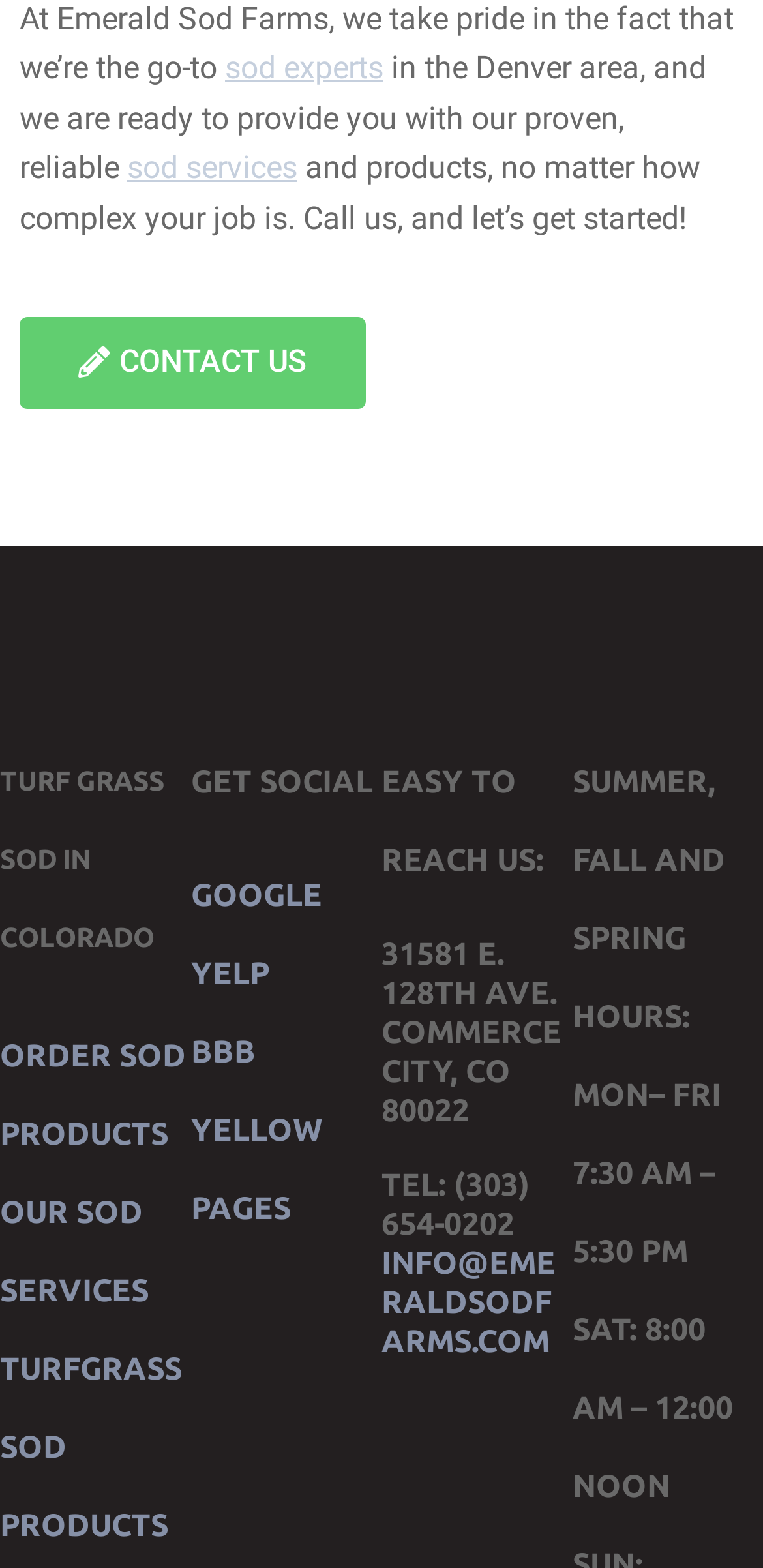Can you find the bounding box coordinates for the element to click on to achieve the instruction: "Visit 'TURF GRASS SOD IN COLORADO'"?

[0.0, 0.474, 0.25, 0.623]